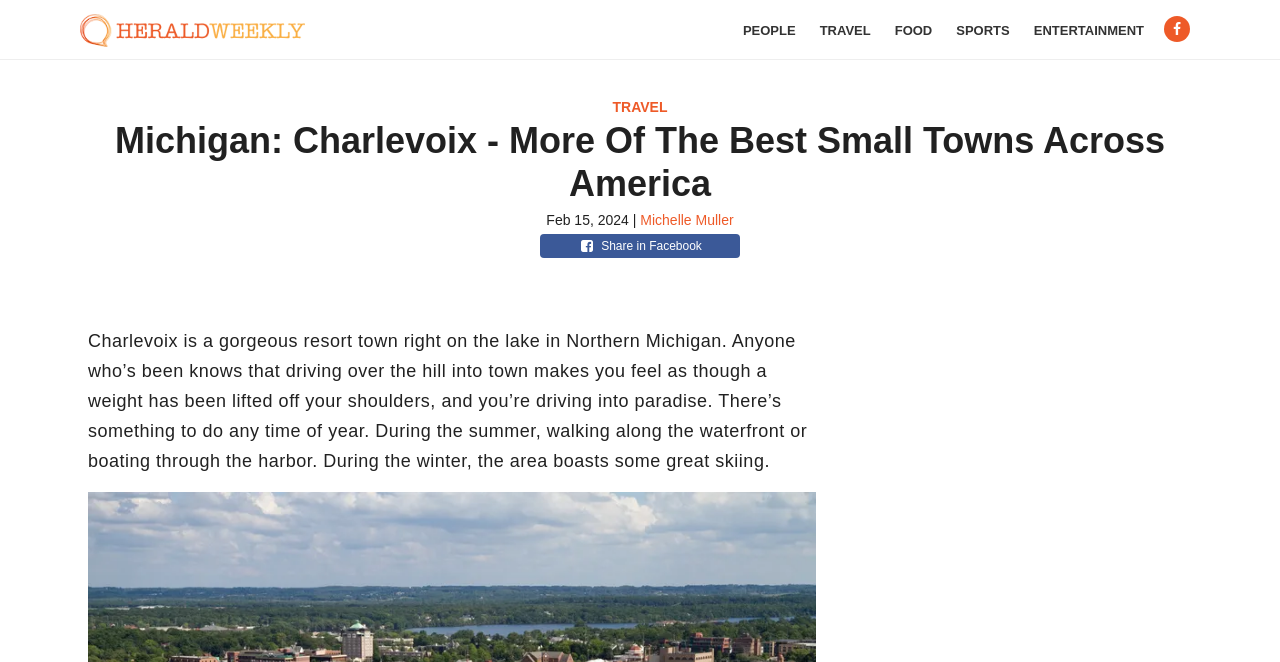Give a detailed overview of the webpage's appearance and contents.

The webpage appears to be an article about Charlevoix, a small town in Northern Michigan. At the top, there is a navigation menu with links to different sections, including "PEOPLE", "TRAVEL", "FOOD", "SPORTS", and "ENTERTAINMENT". Below the navigation menu, there is a heading that reads "Michigan: Charlevoix - More Of The Best Small Towns Across America".

To the left of the heading, there is a link to "Herald Weekly". On the same line as the heading, there is a date "Feb 15, 2024" followed by a vertical bar and a link to the author "Michelle Muller". 

Below the heading, there is a paragraph of text that describes Charlevoix as a gorgeous resort town with activities available throughout the year, such as walking along the waterfront or boating in the summer, and skiing in the winter.

To the right of the paragraph, there is a sidebar with a share button that allows users to share the article on Facebook. At the very top right corner, there is another link to "TRAVEL".